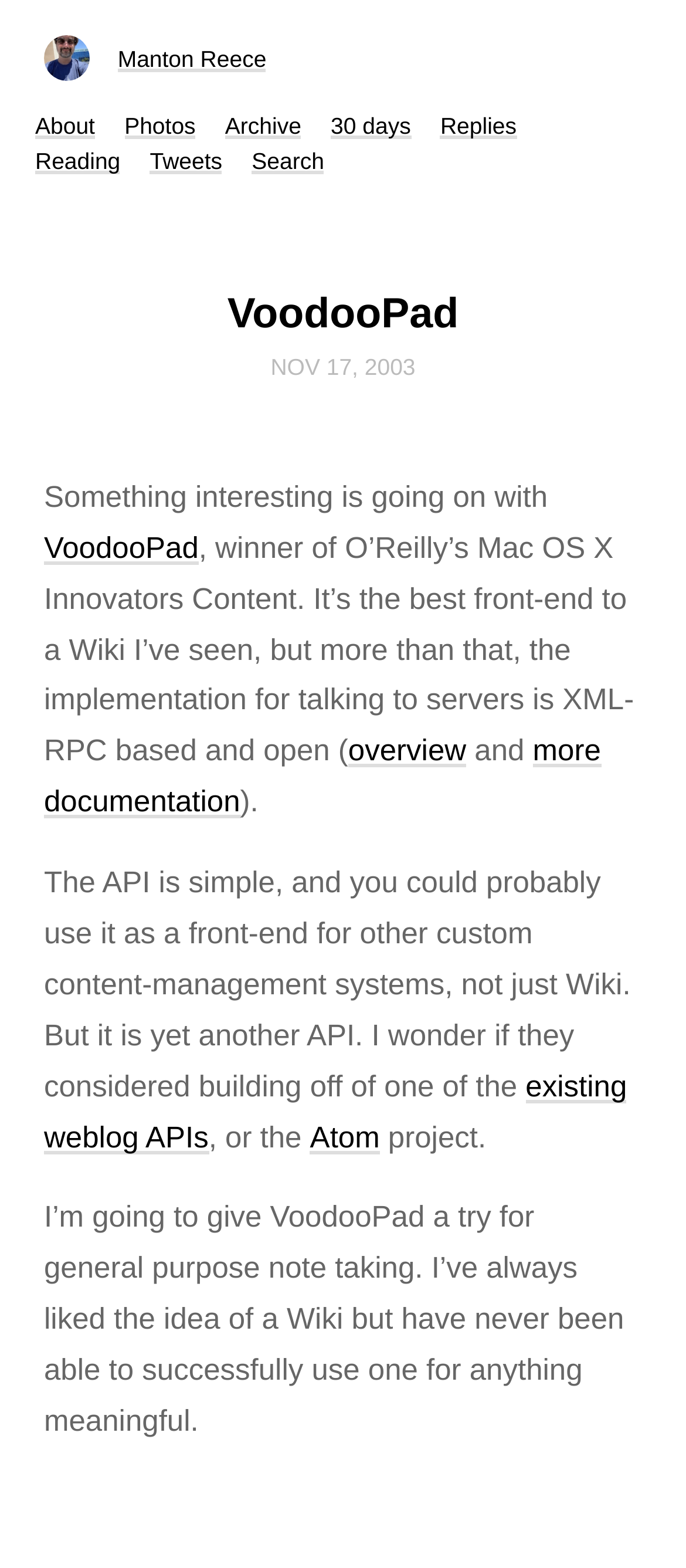Kindly respond to the following question with a single word or a brief phrase: 
What is the name of the winner of O’Reilly’s Mac OS X Innovators Content?

VoodooPad